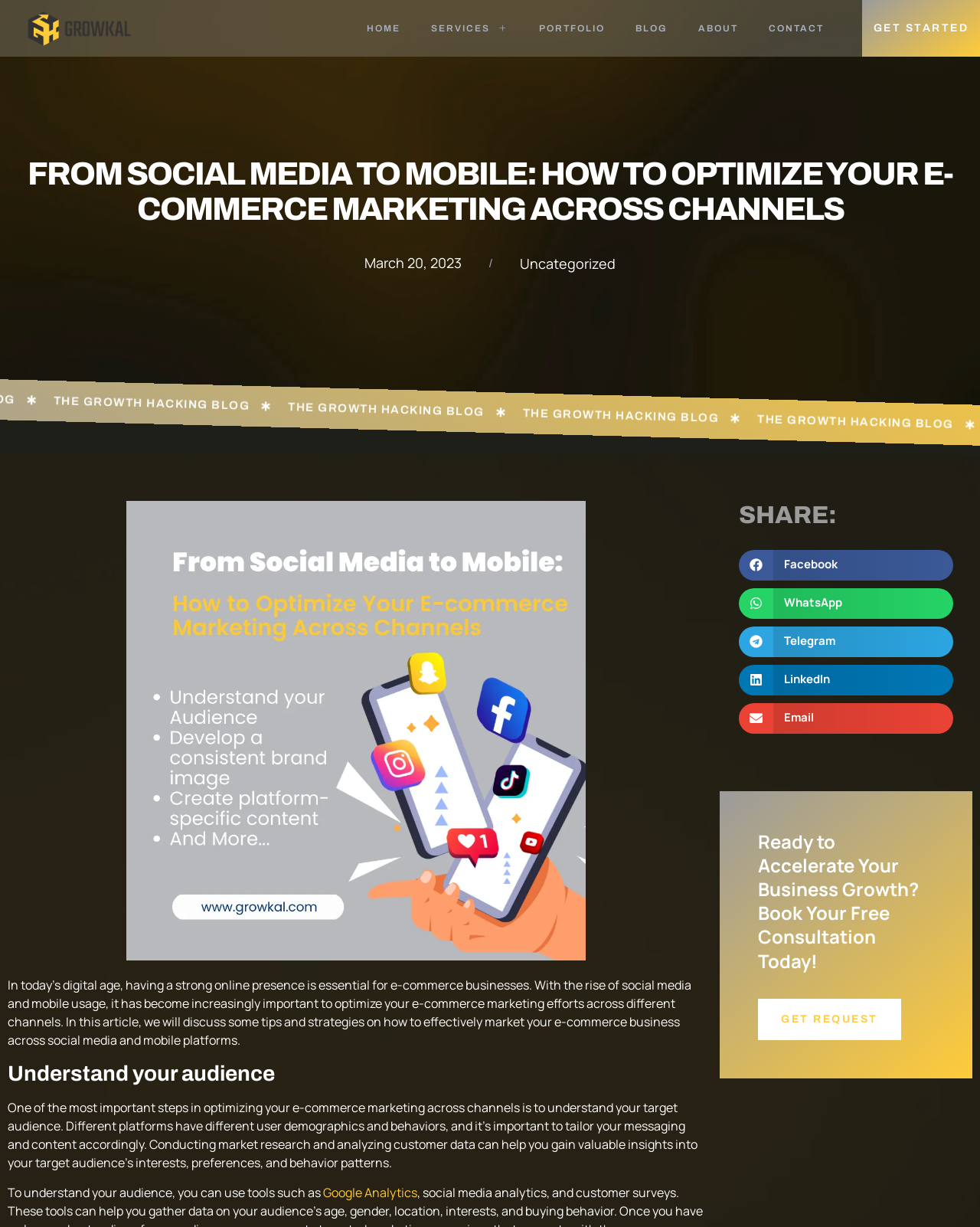Locate the bounding box coordinates of the clickable region to complete the following instruction: "Book a free consultation."

[0.773, 0.814, 0.919, 0.848]